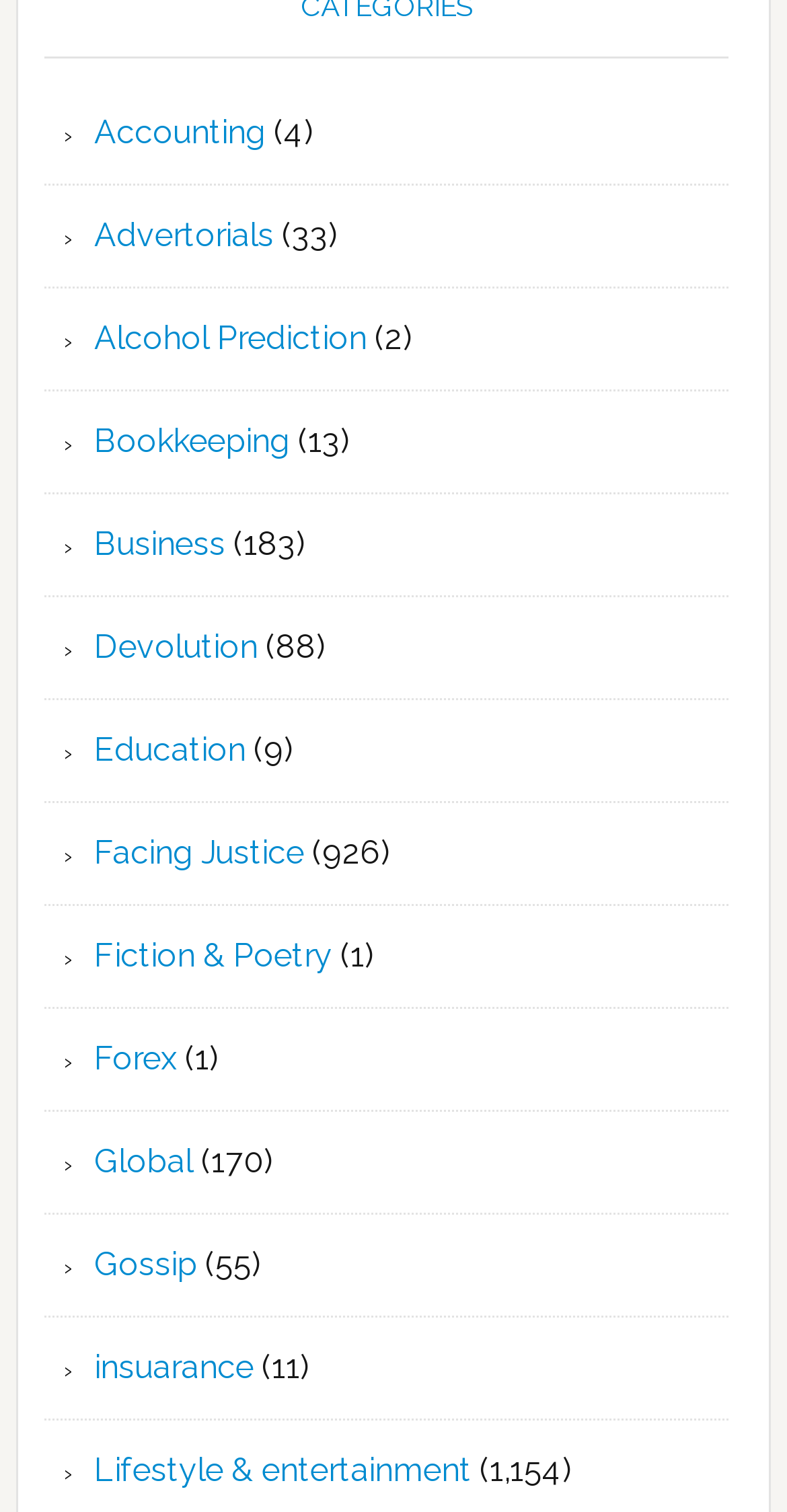Please identify the bounding box coordinates of the clickable area that will allow you to execute the instruction: "Check out Products I Love".

None